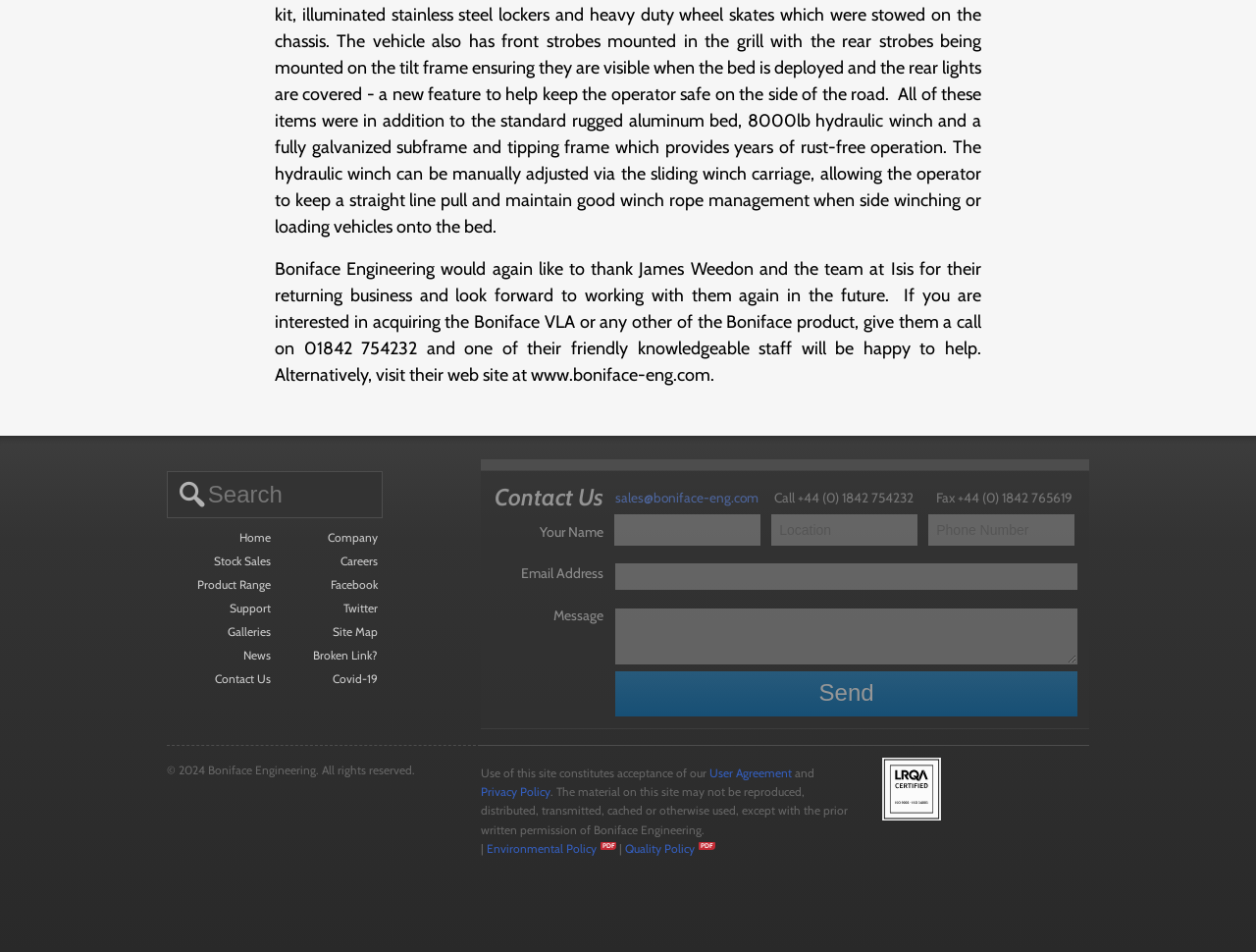Answer with a single word or phrase: 
What is the company's phone number?

+44 (0) 1842 754232